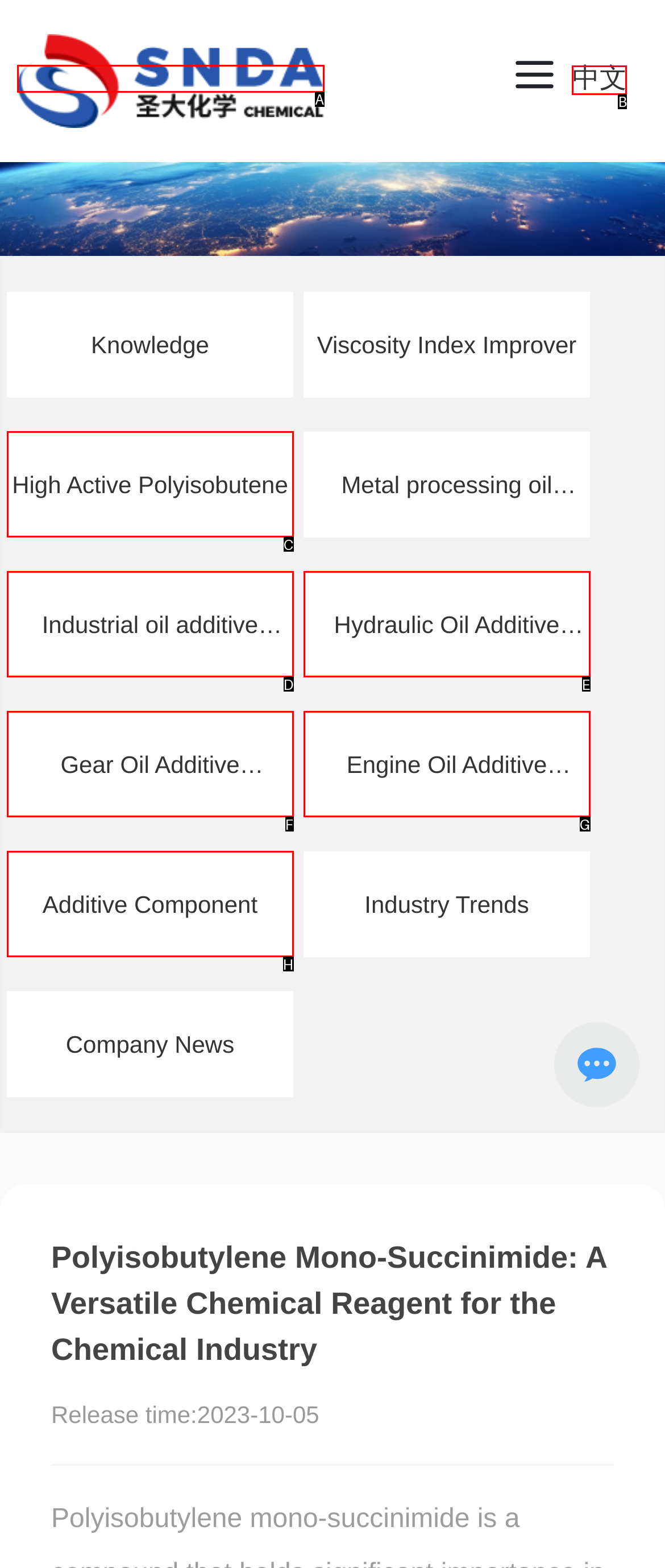Identify the HTML element that best matches the description: Additive Component. Provide your answer by selecting the corresponding letter from the given options.

H